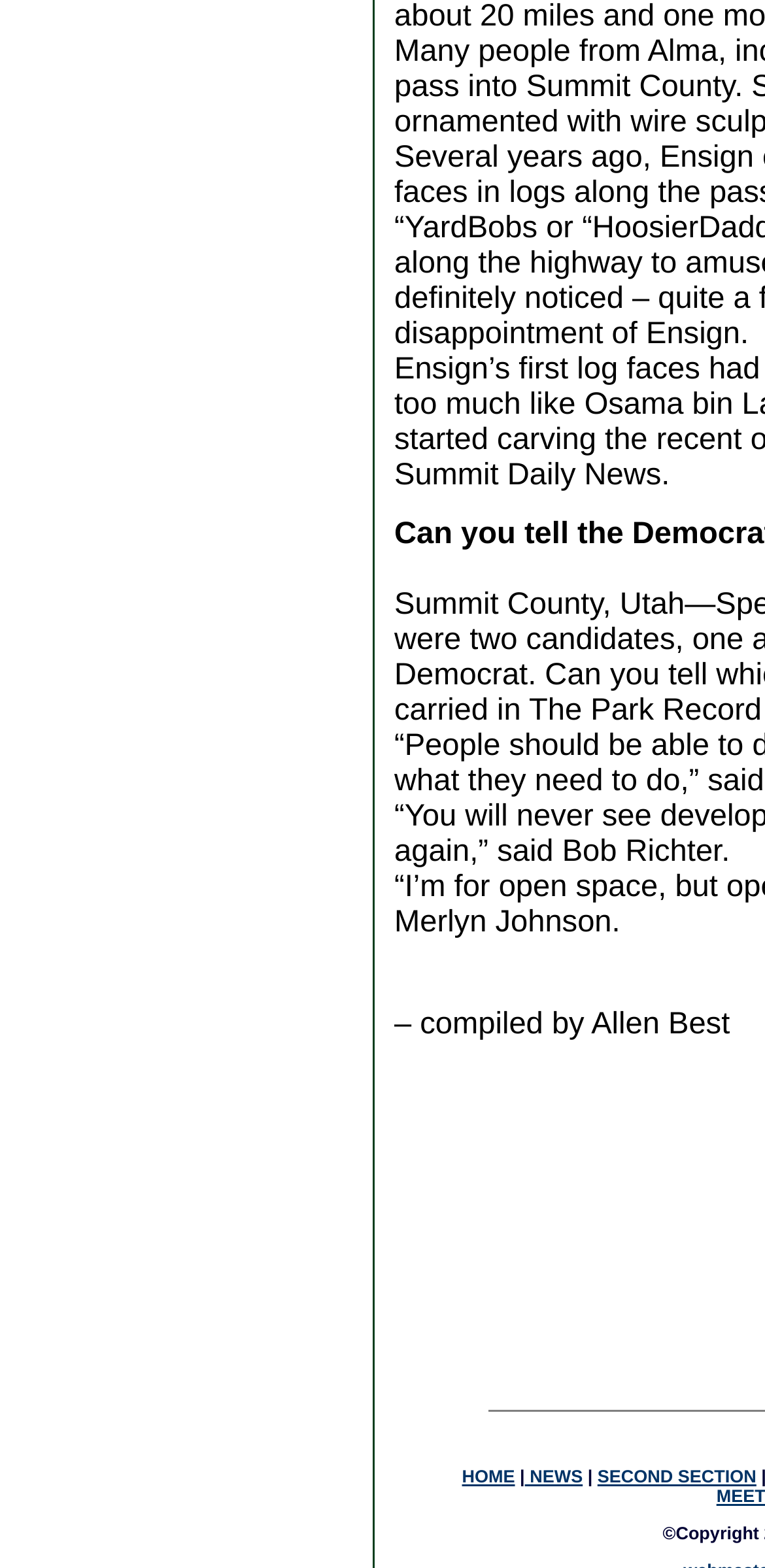How many navigation links are there? Using the information from the screenshot, answer with a single word or phrase.

3